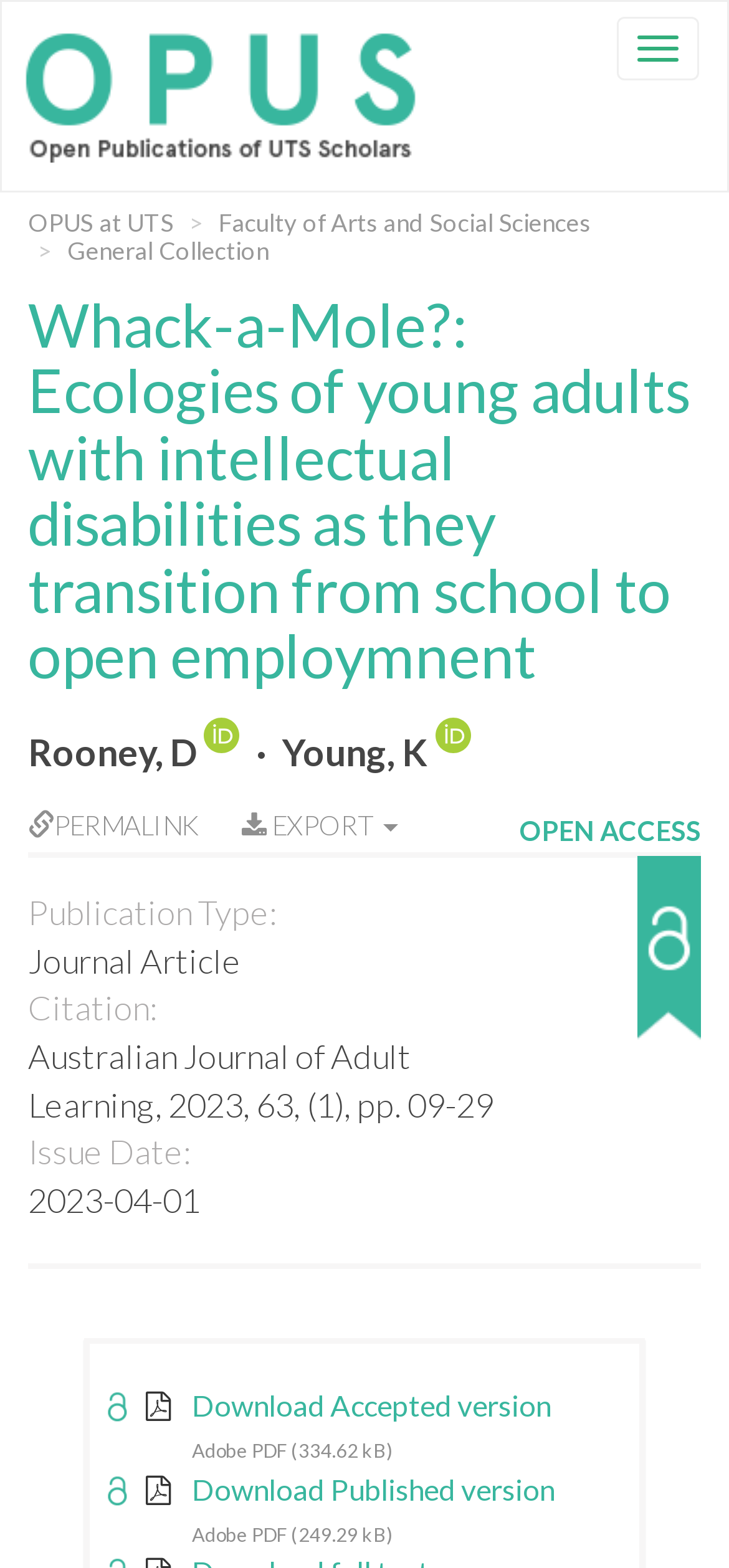Who are the authors of this article?
Make sure to answer the question with a detailed and comprehensive explanation.

I found the authors by looking at the links below the article title, where it says 'Rooney, D' and 'Young, K', and they are both accompanied by ORCID badges.